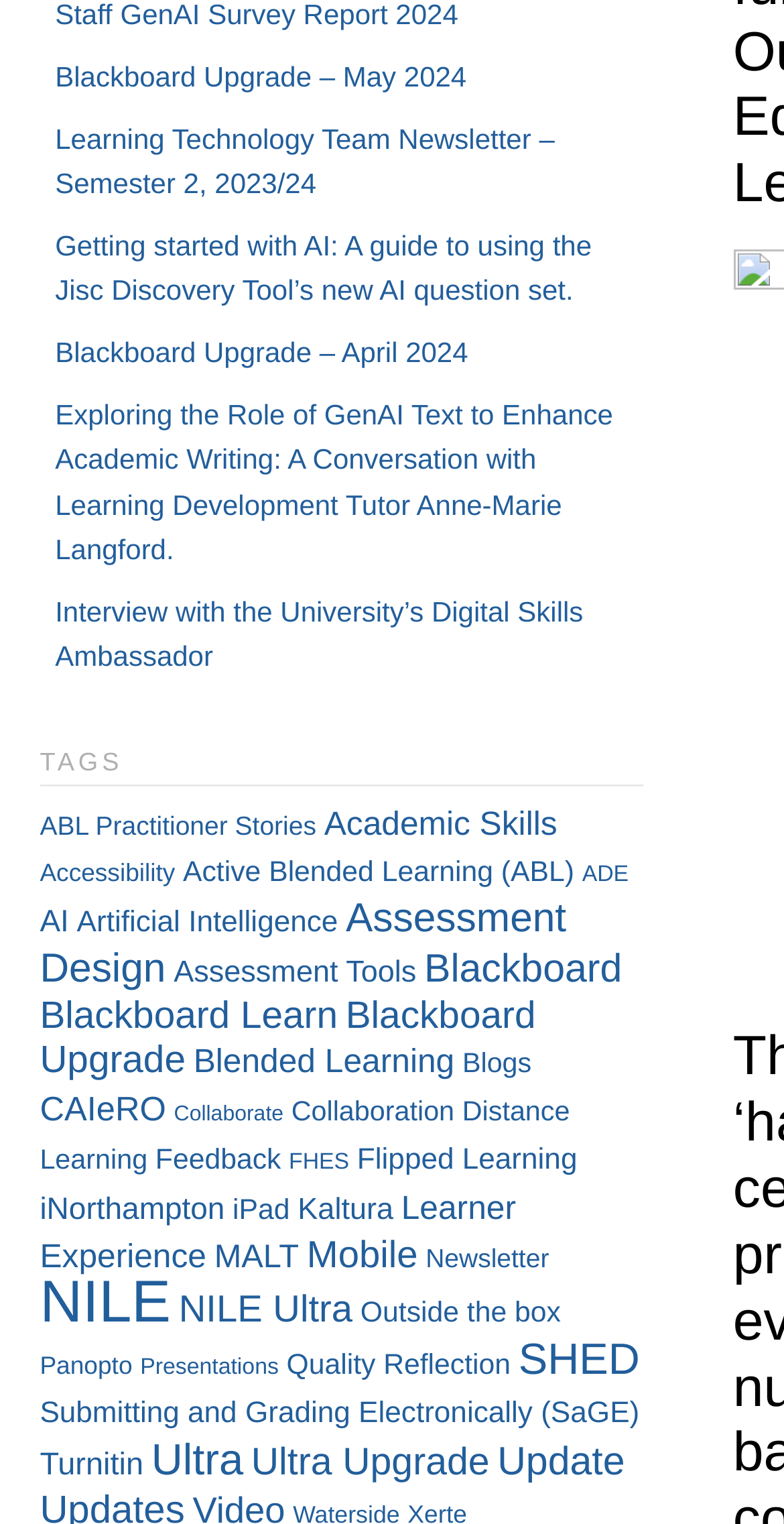Please locate the bounding box coordinates of the region I need to click to follow this instruction: "Read the 'Learning Technology Team Newsletter – Semester 2, 2023/24' article".

[0.07, 0.08, 0.707, 0.131]